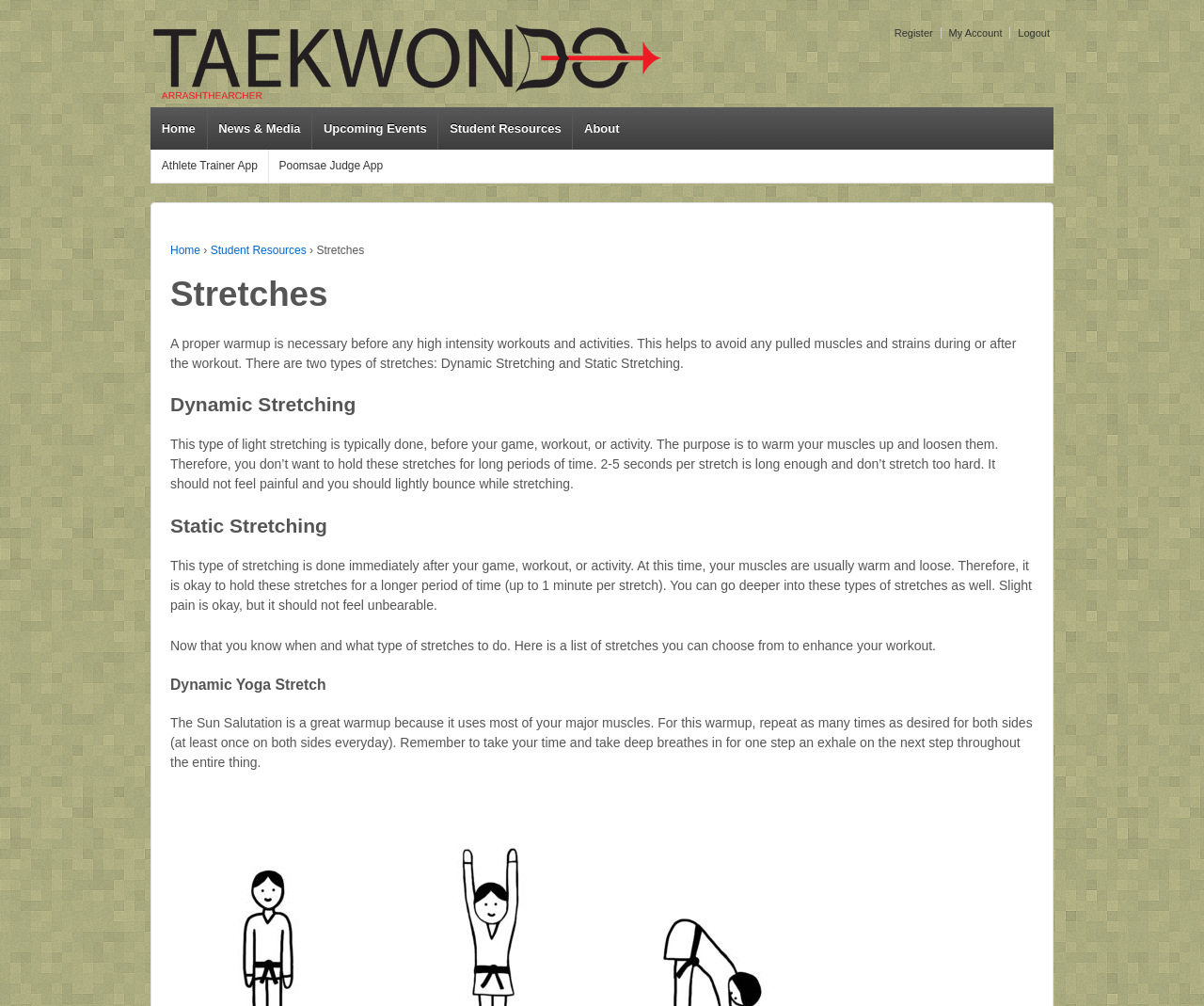Identify the bounding box for the described UI element. Provide the coordinates in (top-left x, top-left y, bottom-right x, bottom-right y) format with values ranging from 0 to 1: Send Feedback

None